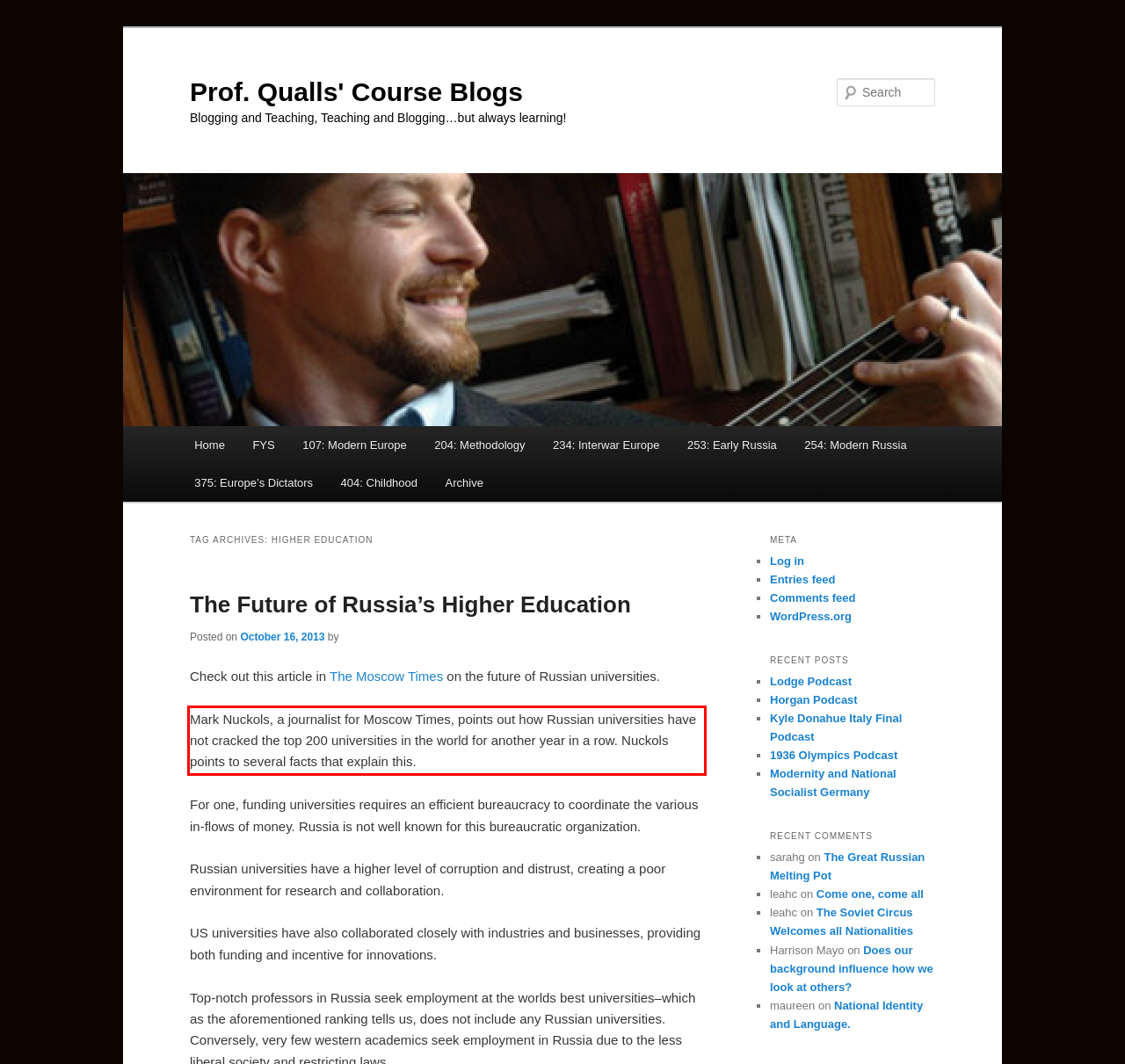In the screenshot of the webpage, find the red bounding box and perform OCR to obtain the text content restricted within this red bounding box.

Mark Nuckols, a journalist for Moscow Times, points out how Russian universities have not cracked the top 200 universities in the world for another year in a row. Nuckols points to several facts that explain this.